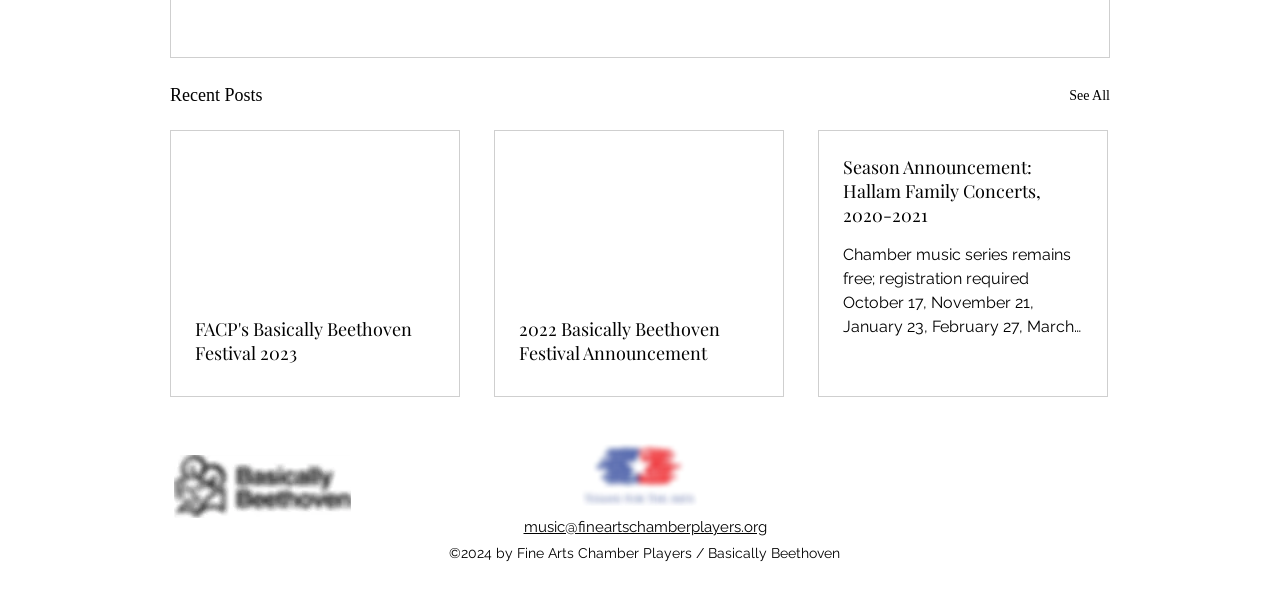Refer to the image and provide an in-depth answer to the question:
How many recent posts are displayed?

I counted the number of article elements, and there are 3 articles displayed, each representing a recent post.